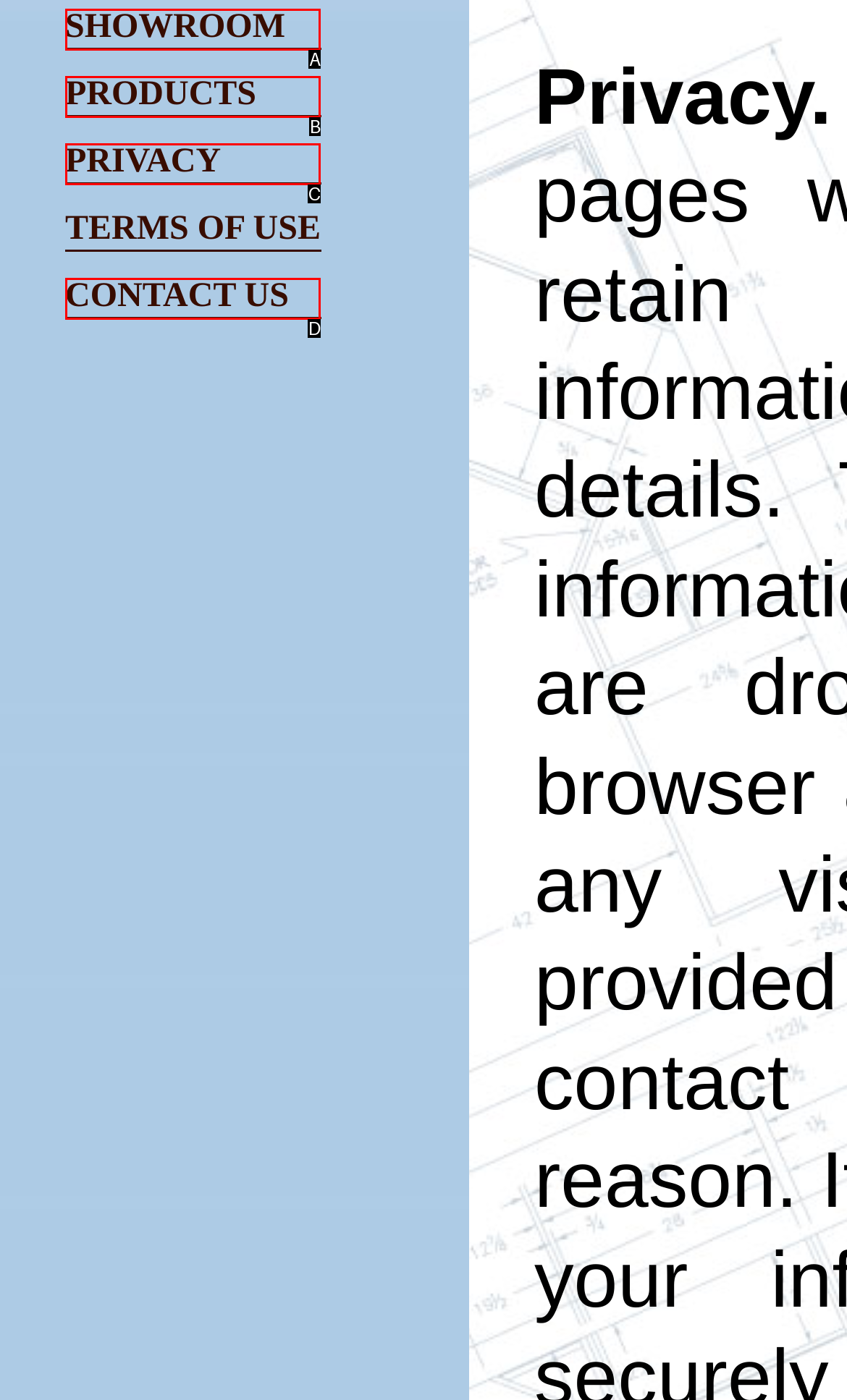Identify the UI element that best fits the description: CONTACT US
Respond with the letter representing the correct option.

D